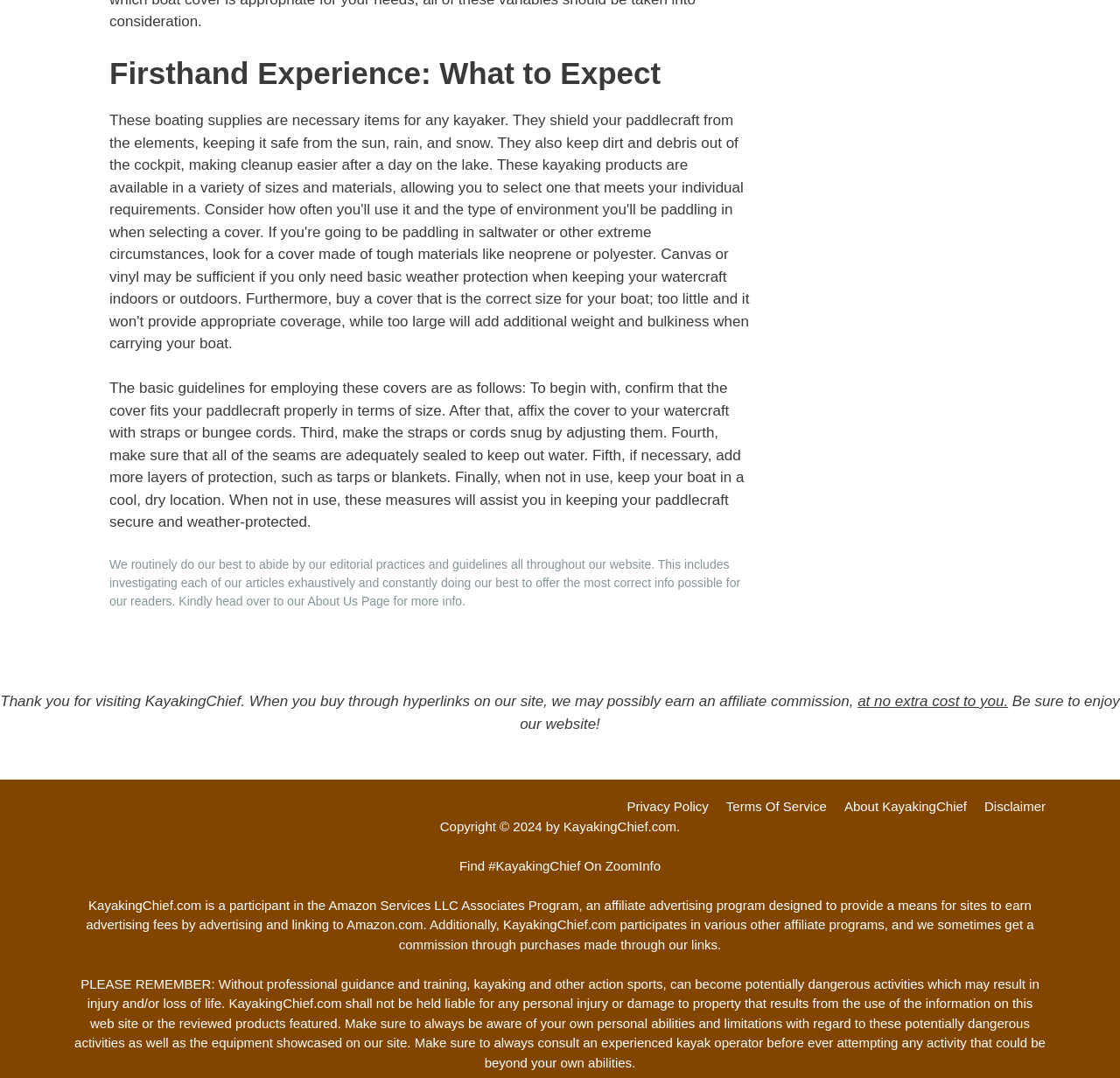What is the warning about kayaking and other action sports?
Could you give a comprehensive explanation in response to this question?

The webpage provides a warning that kayaking and other action sports can become potentially dangerous activities which may result in injury and/or loss of life, and advises users to always be aware of their own personal abilities and limitations.